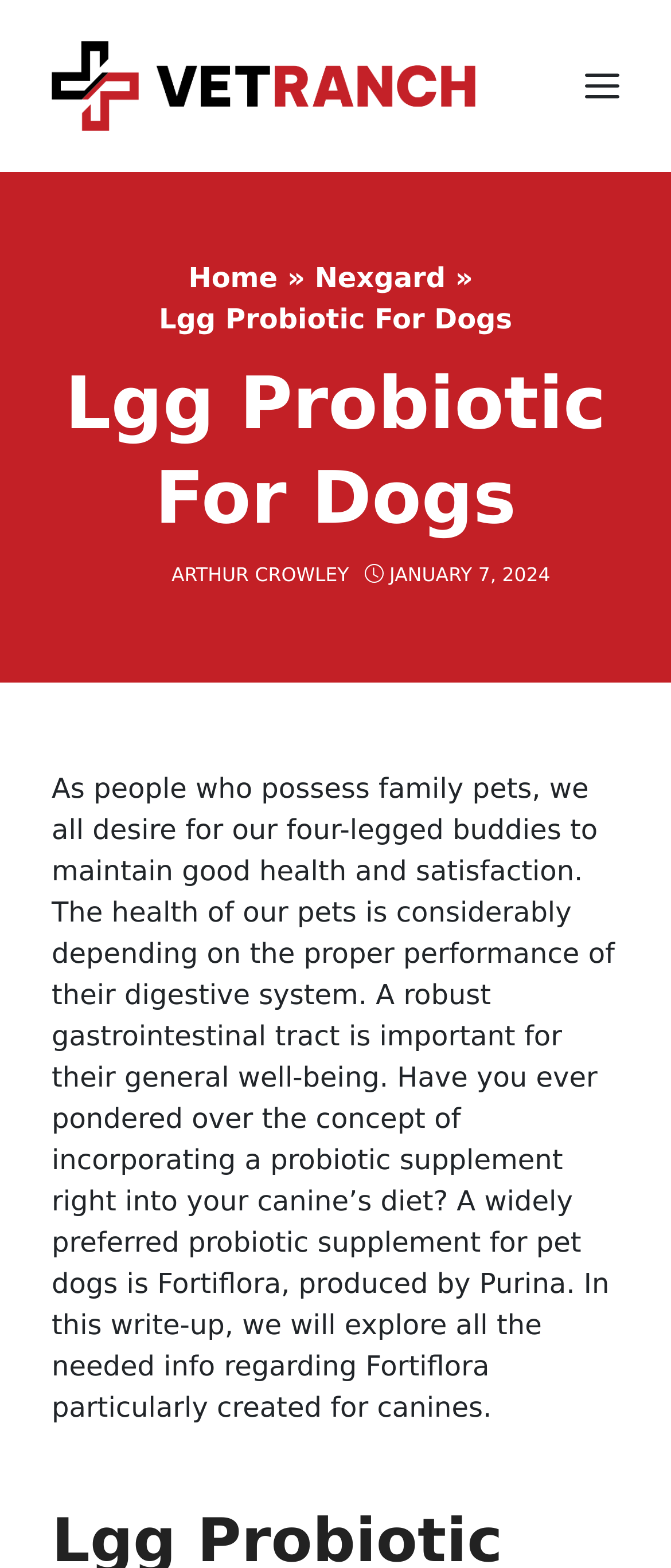Determine and generate the text content of the webpage's headline.

Lgg Probiotic For Dogs